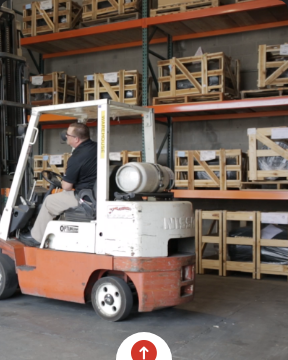Describe the image with as much detail as possible.

In the image, a warehouse worker is seen operating a forklift, navigating through a busy storage area. The forklift, characterized by a distinctive orange and white color scheme, is positioned near stacks of wooden crates neatly stacked on shelves in the background. These crates appear to contain various equipment or supplies, indicative of a well-organized inventory system. The worker, dressed in a black shirt and beige pants, attentively manages the forklift's controls, demonstrating a focus on safety and efficiency as he moves through the workspace. This scene highlights the critical role of material handling in warehouse operations and underscores the importance of skilled personnel in managing logistics.